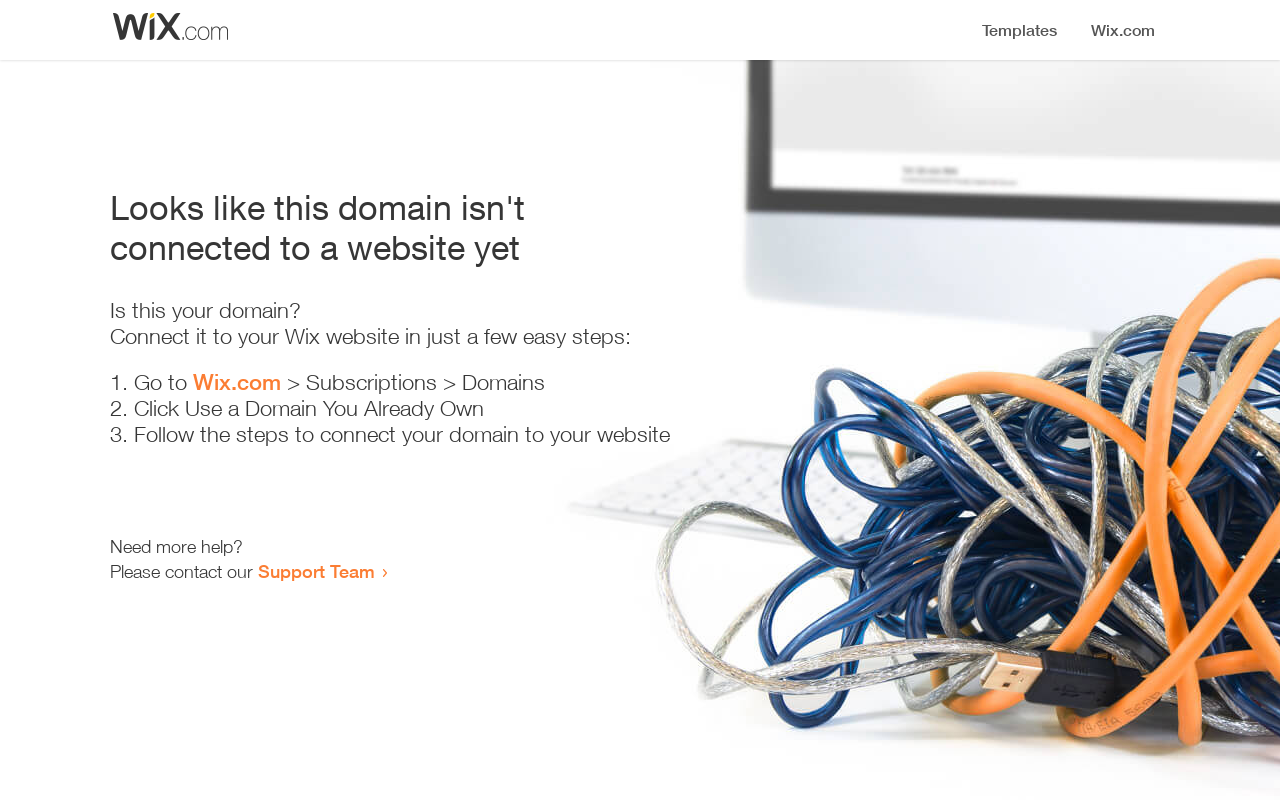Describe all visible elements and their arrangement on the webpage.

The webpage appears to be an error page, indicating that a domain is not connected to a website yet. At the top, there is a small image, followed by a heading that states the error message. Below the heading, there is a series of instructions to connect the domain to a Wix website. 

The instructions are presented in a step-by-step format, with three numbered list items. The first step is to go to Wix.com, followed by a link to the website. The second step is to click "Use a Domain You Already Own", and the third step is to follow the instructions to connect the domain to the website. 

At the bottom of the page, there is a message offering additional help, with a link to contact the Support Team. Overall, the page is simple and easy to navigate, with clear instructions and minimal clutter.